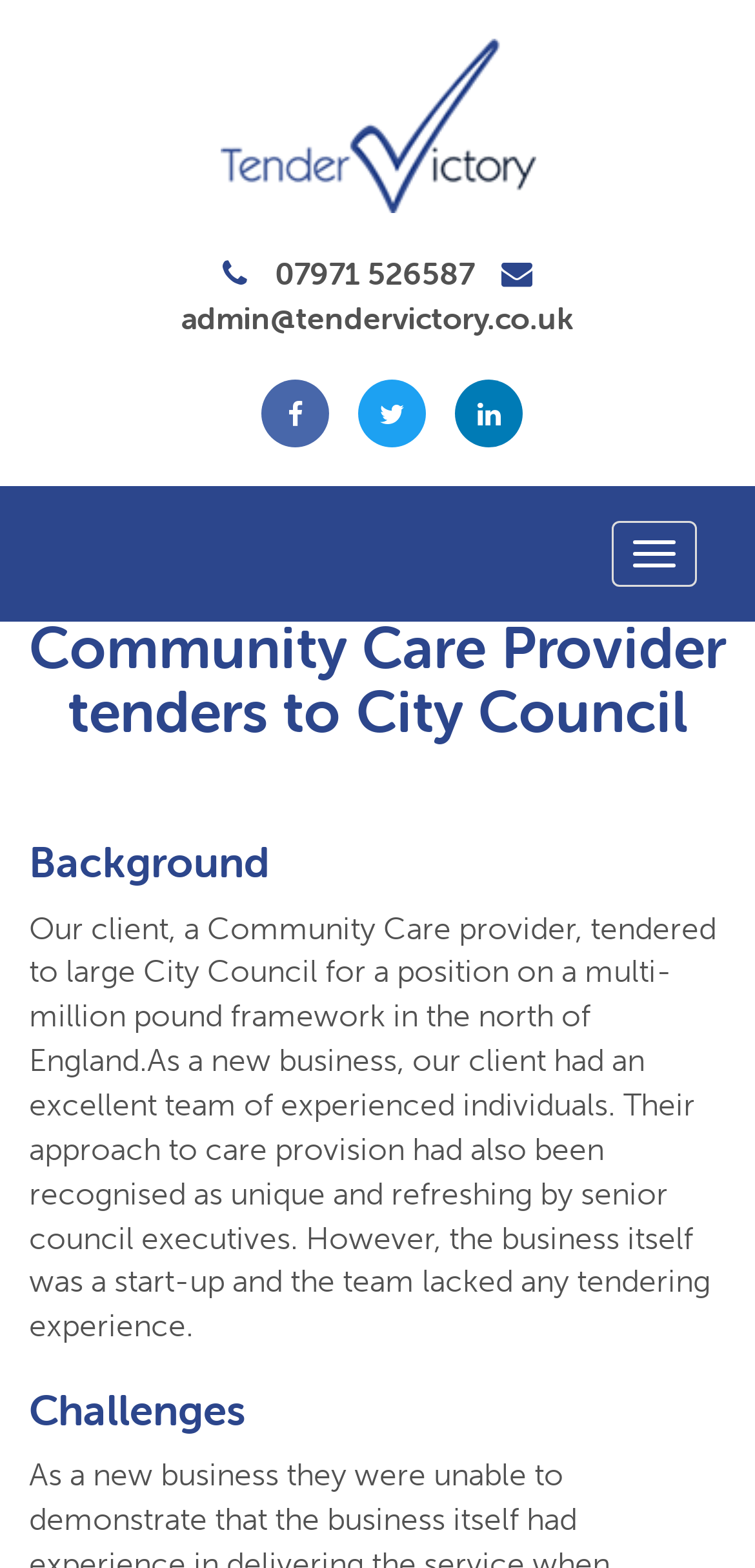Locate the bounding box coordinates of the clickable region to complete the following instruction: "Click the logo to go to the homepage."

[0.038, 0.025, 0.962, 0.136]